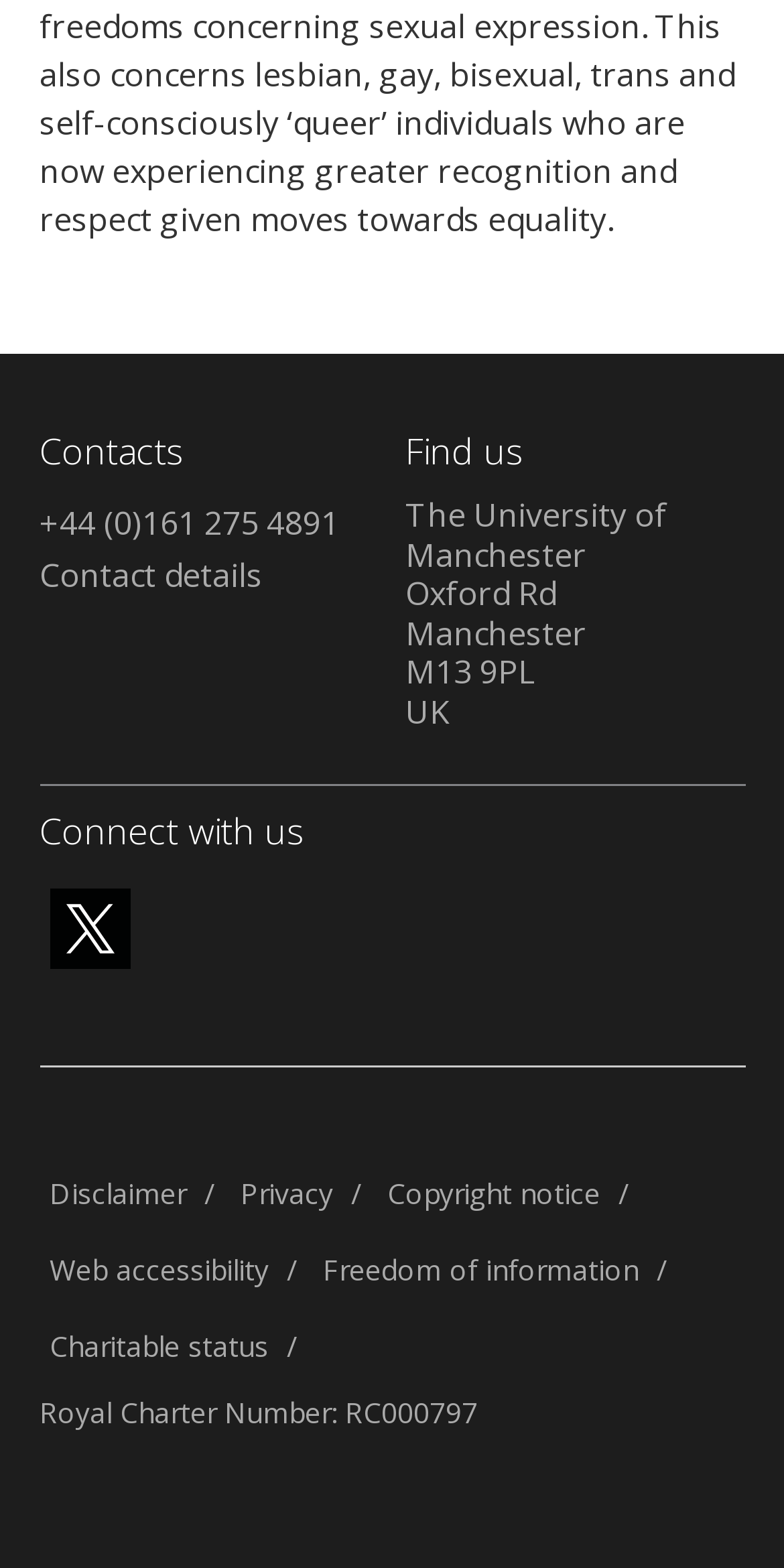What is the royal charter number?
Examine the screenshot and reply with a single word or phrase.

RC000797